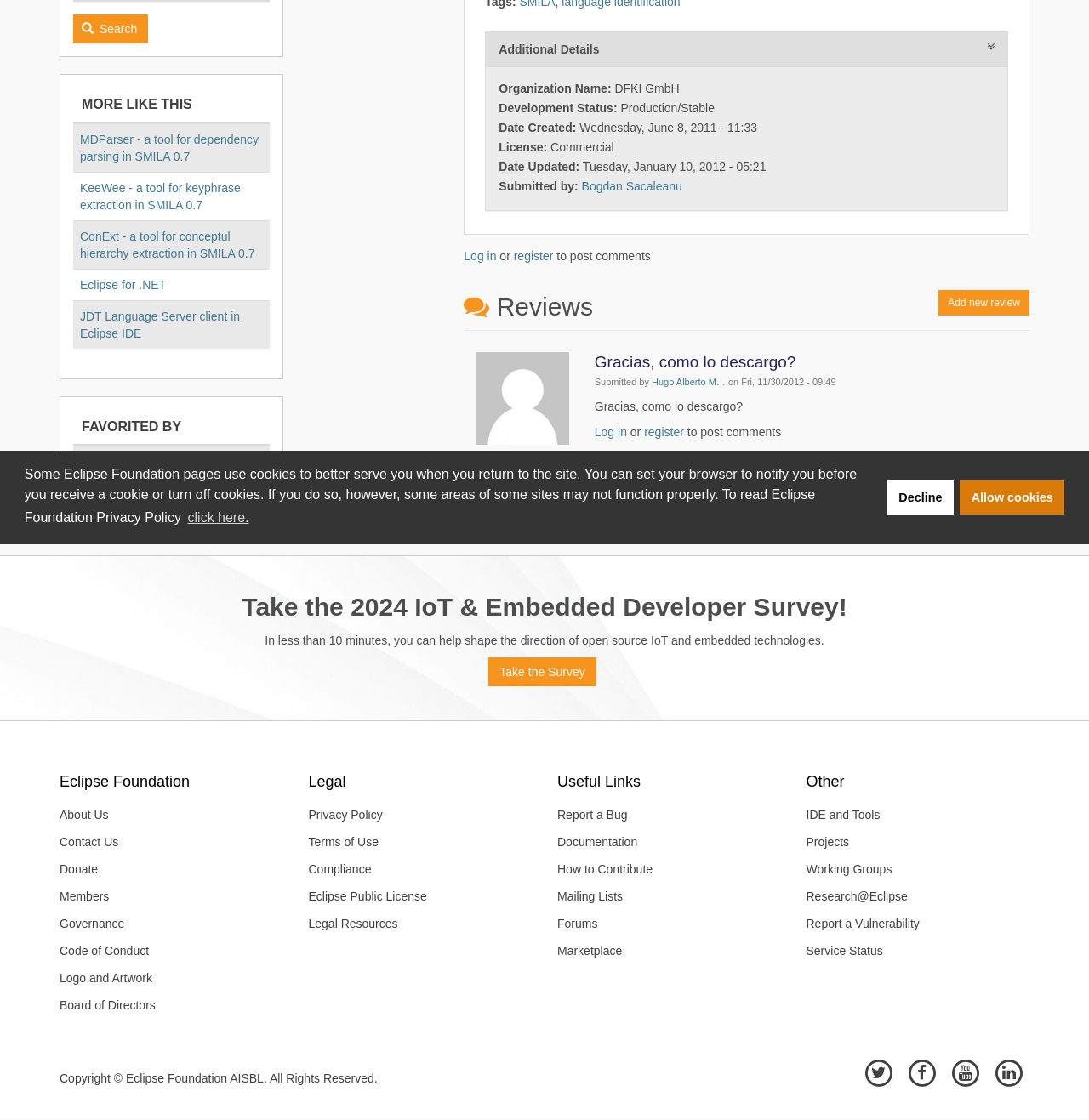Please find the bounding box coordinates in the format (top-left x, top-left y, bottom-right x, bottom-right y) for the given element description. Ensure the coordinates are floating point numbers between 0 and 1. Description: Take the Survey

[0.449, 0.587, 0.547, 0.613]